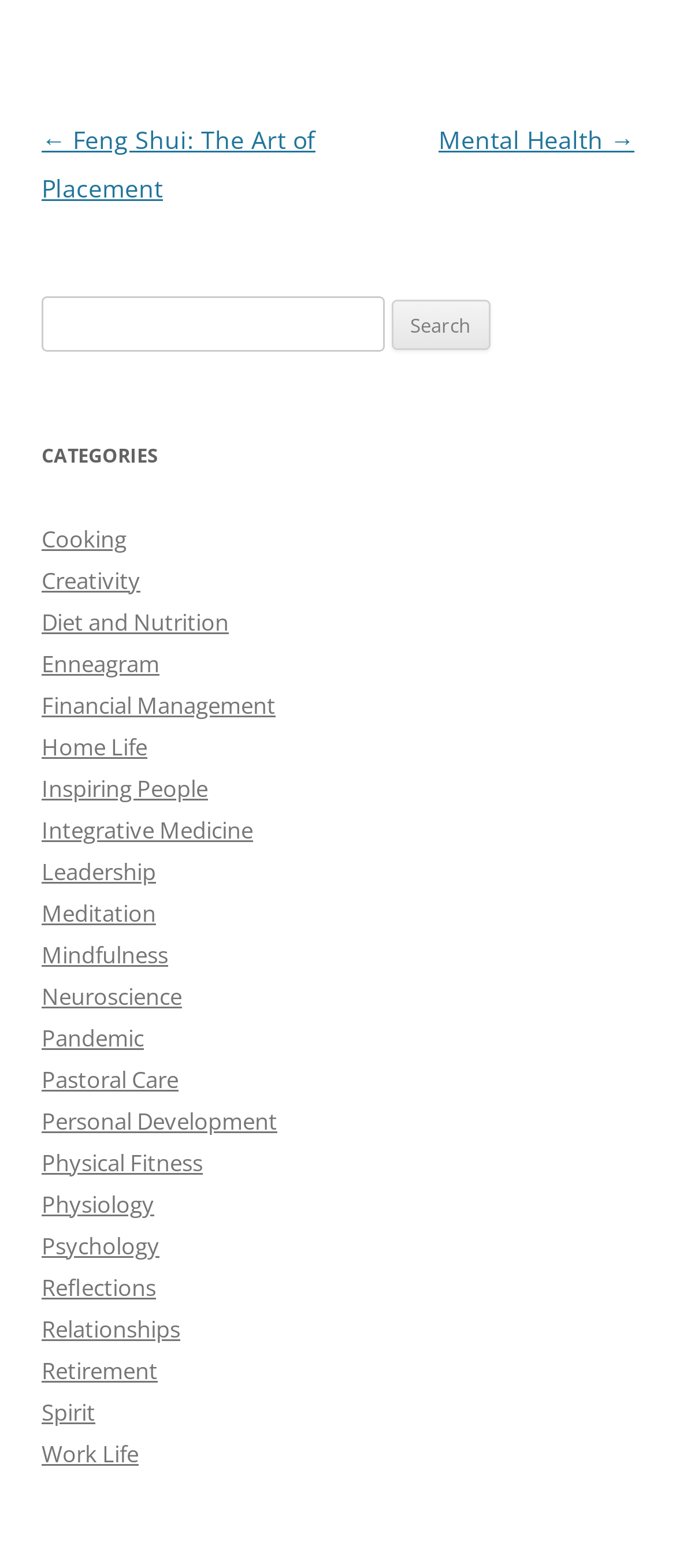What is the function of the button next to the textbox?
Respond with a short answer, either a single word or a phrase, based on the image.

Search